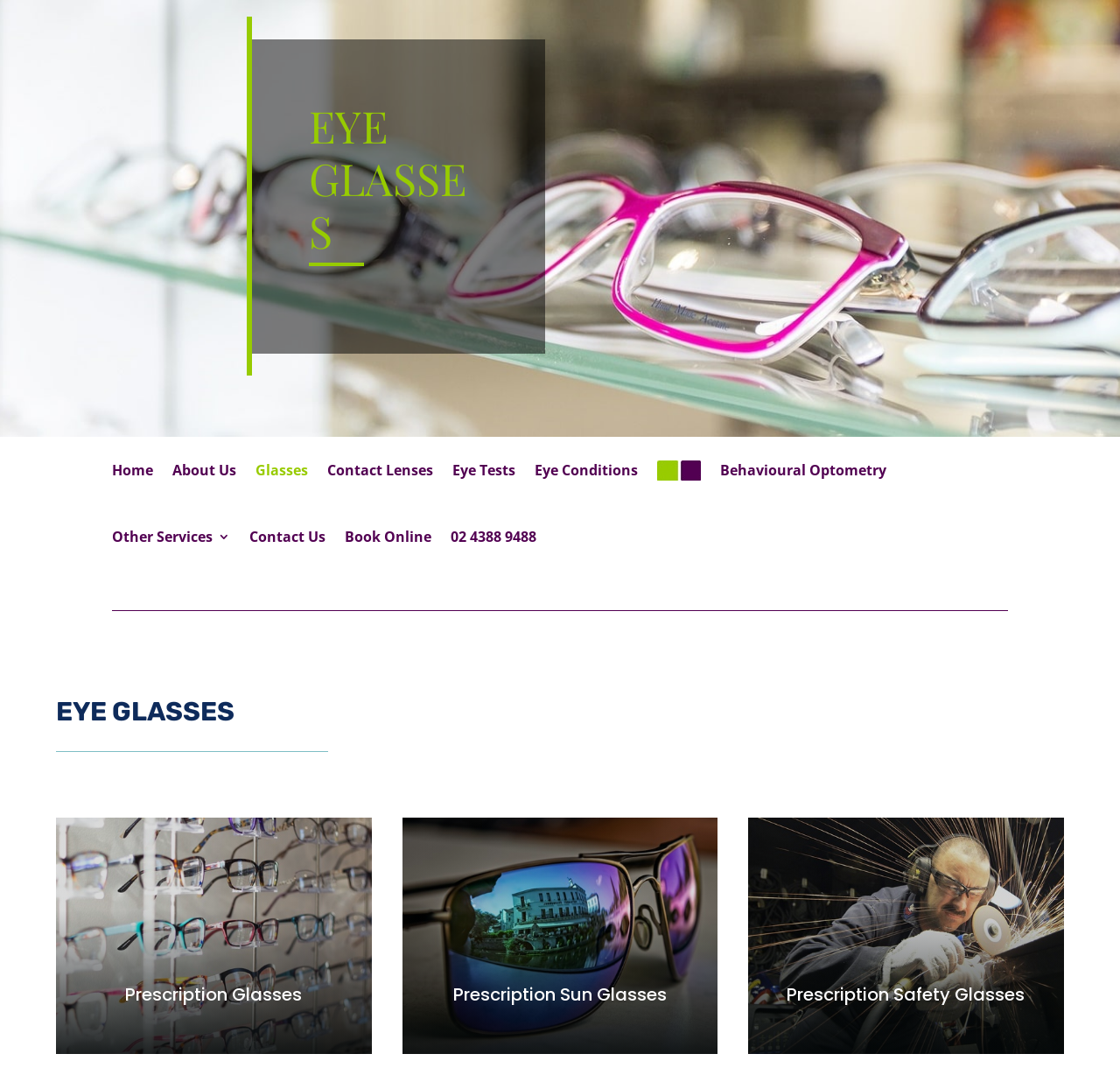Identify the bounding box coordinates of the element to click to follow this instruction: 'Click Contact'. Ensure the coordinates are four float values between 0 and 1, provided as [left, top, right, bottom].

None